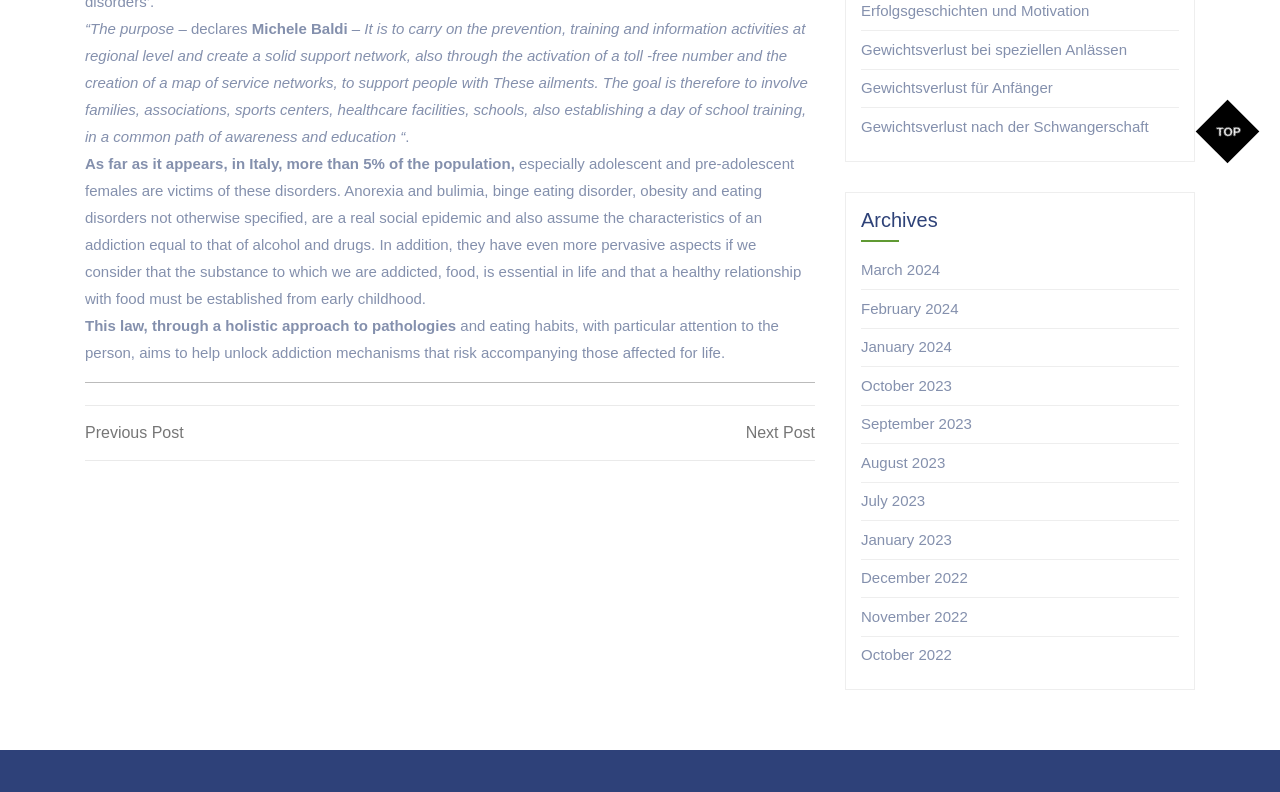Use a single word or phrase to answer the question:
What is the name of the person mentioned in the text?

Michele Baldi